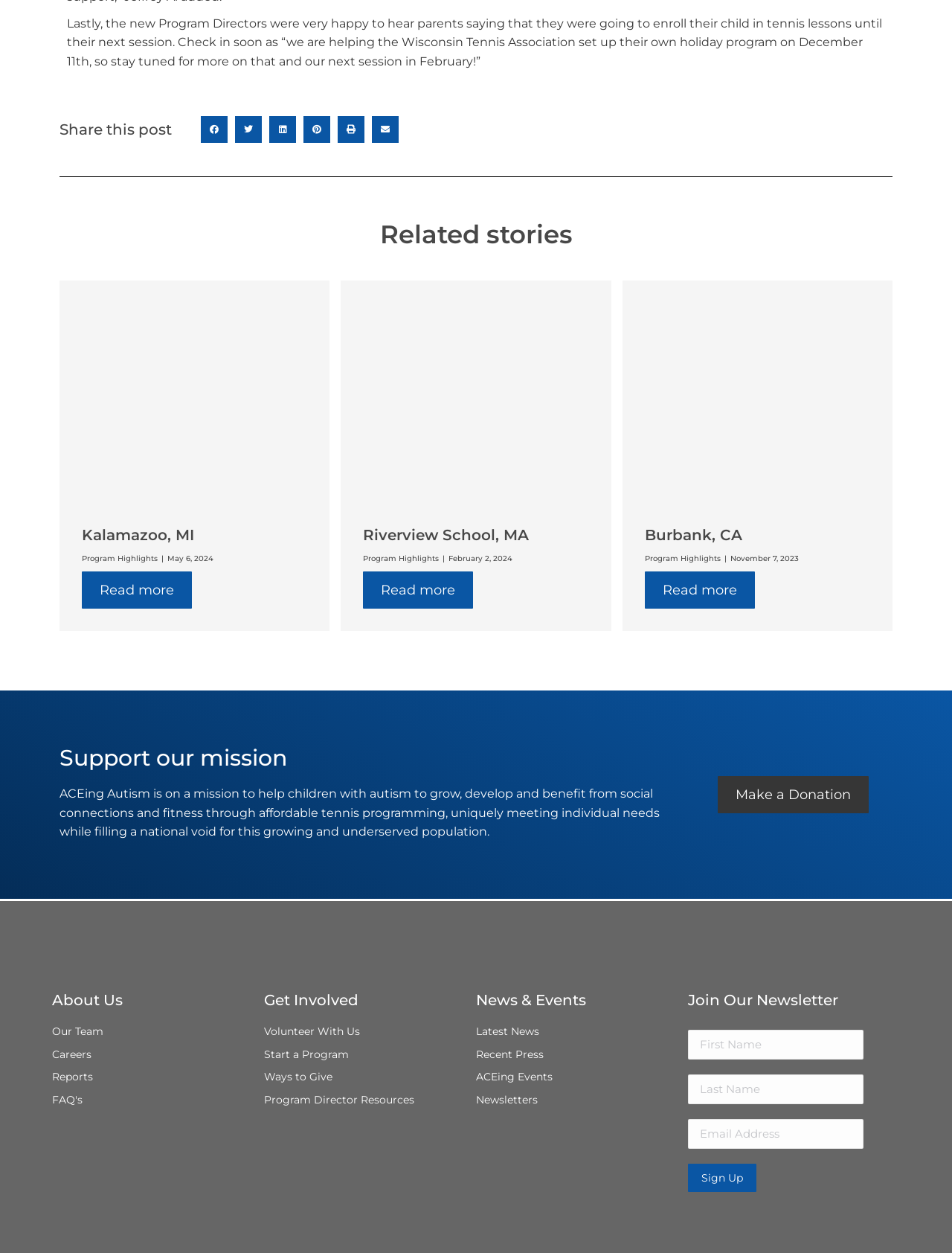Locate the bounding box coordinates of the element to click to perform the following action: 'Make a Donation'. The coordinates should be given as four float values between 0 and 1, in the form of [left, top, right, bottom].

[0.754, 0.619, 0.912, 0.649]